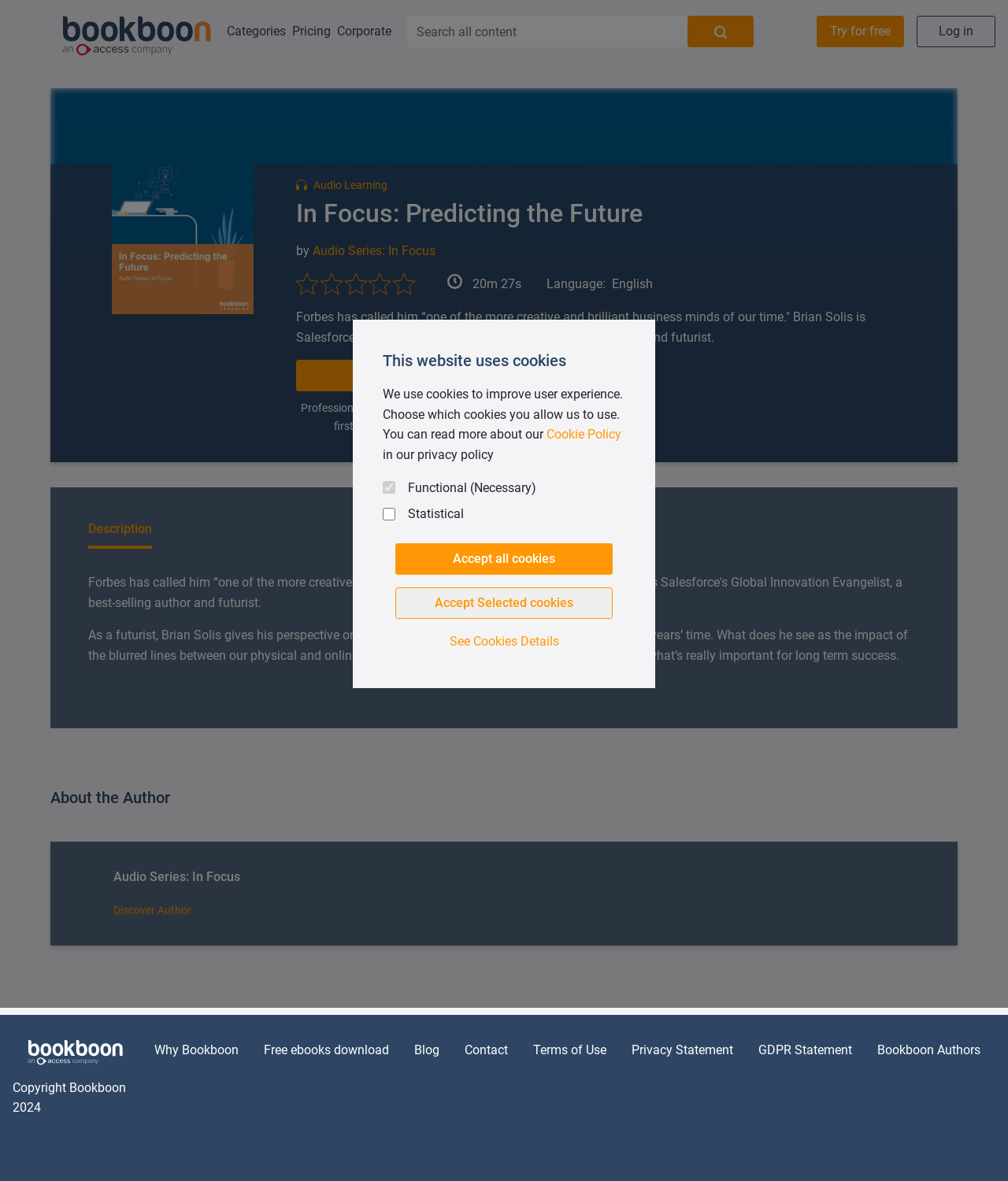Please specify the bounding box coordinates in the format (top-left x, top-left y, bottom-right x, bottom-right y), with values ranging from 0 to 1. Identify the bounding box for the UI component described as follows: Bookboon Authors

[0.87, 0.882, 0.972, 0.895]